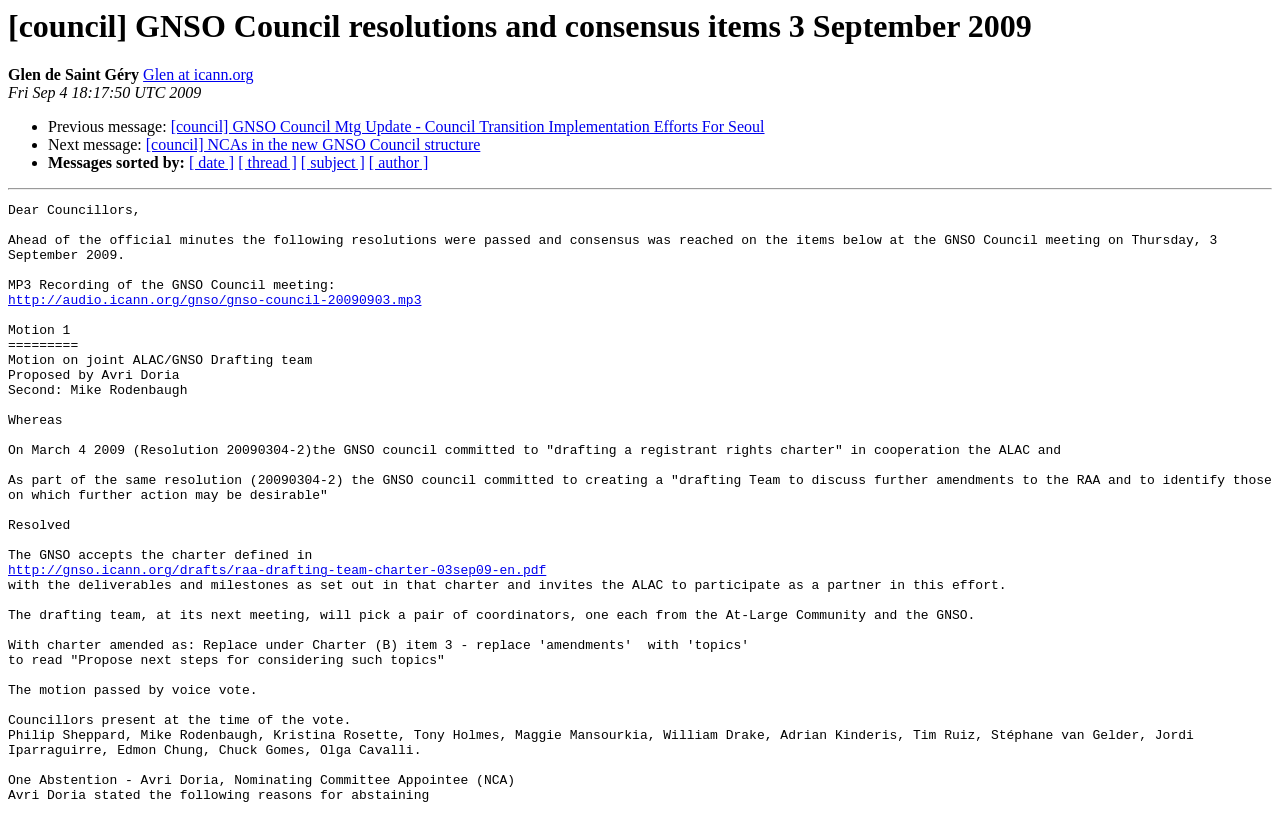Find the bounding box coordinates of the UI element according to this description: "[ date ]".

[0.148, 0.189, 0.183, 0.21]